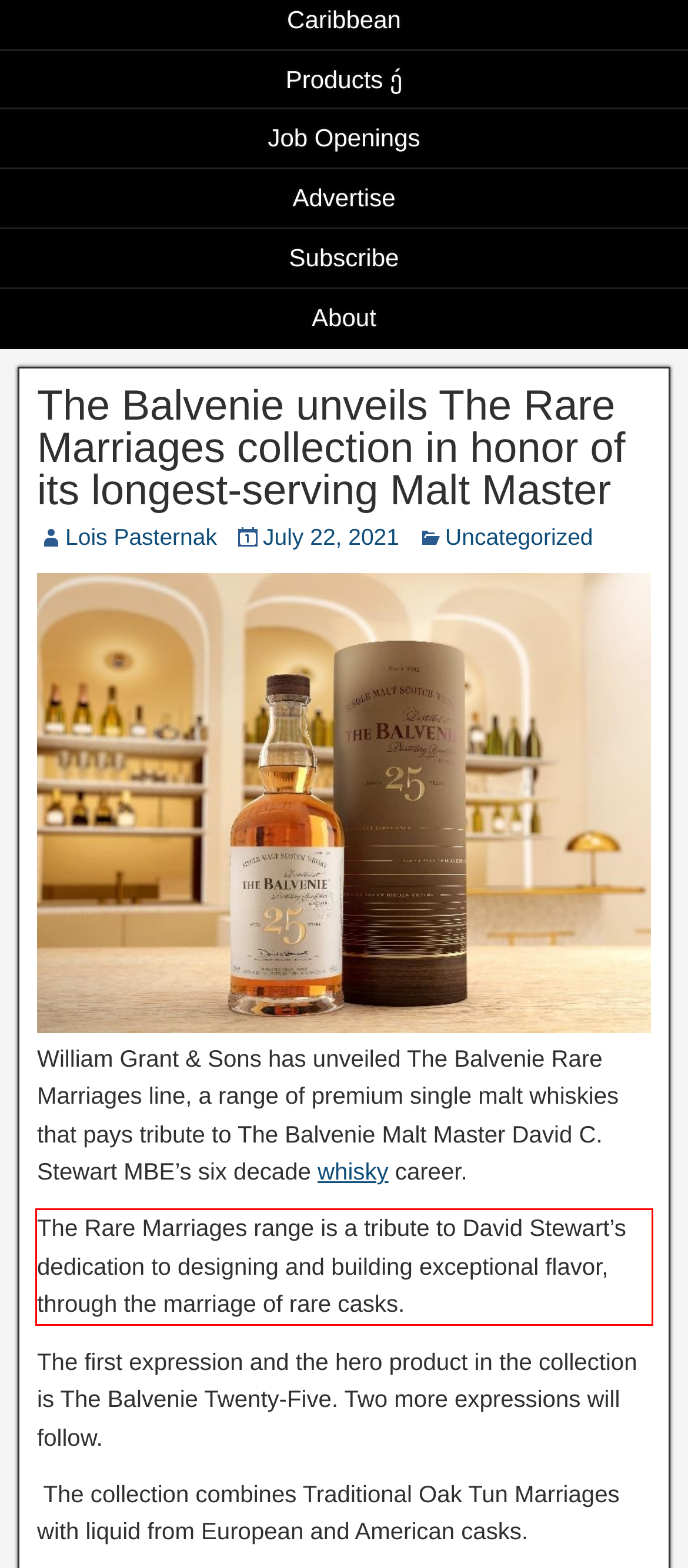Within the provided webpage screenshot, find the red rectangle bounding box and perform OCR to obtain the text content.

The Rare Marriages range is a tribute to David Stewart’s dedication to designing and building exceptional flavor, through the marriage of rare casks.